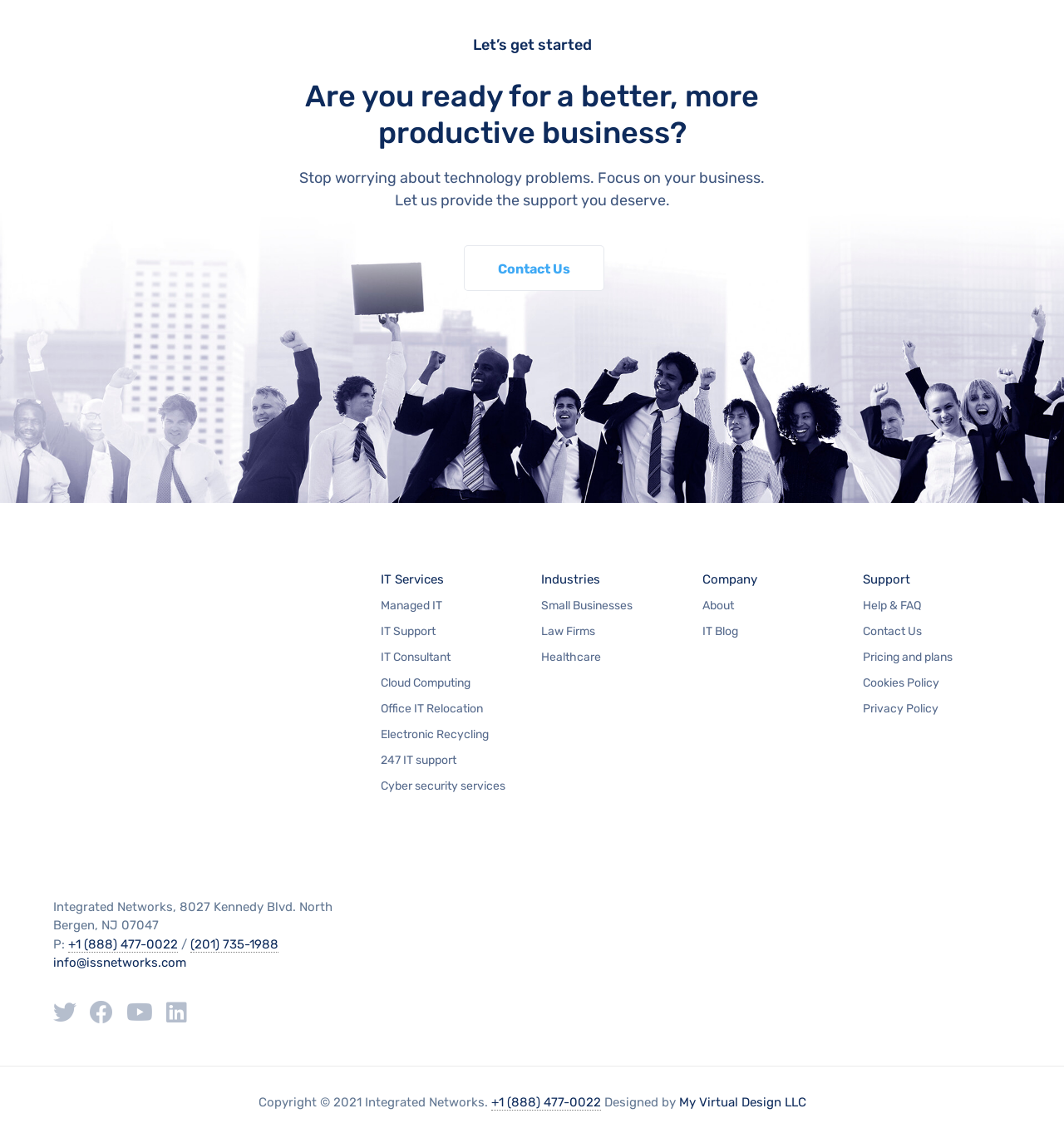Can you find the bounding box coordinates of the area I should click to execute the following instruction: "Click the 'About' link"?

[0.66, 0.525, 0.689, 0.54]